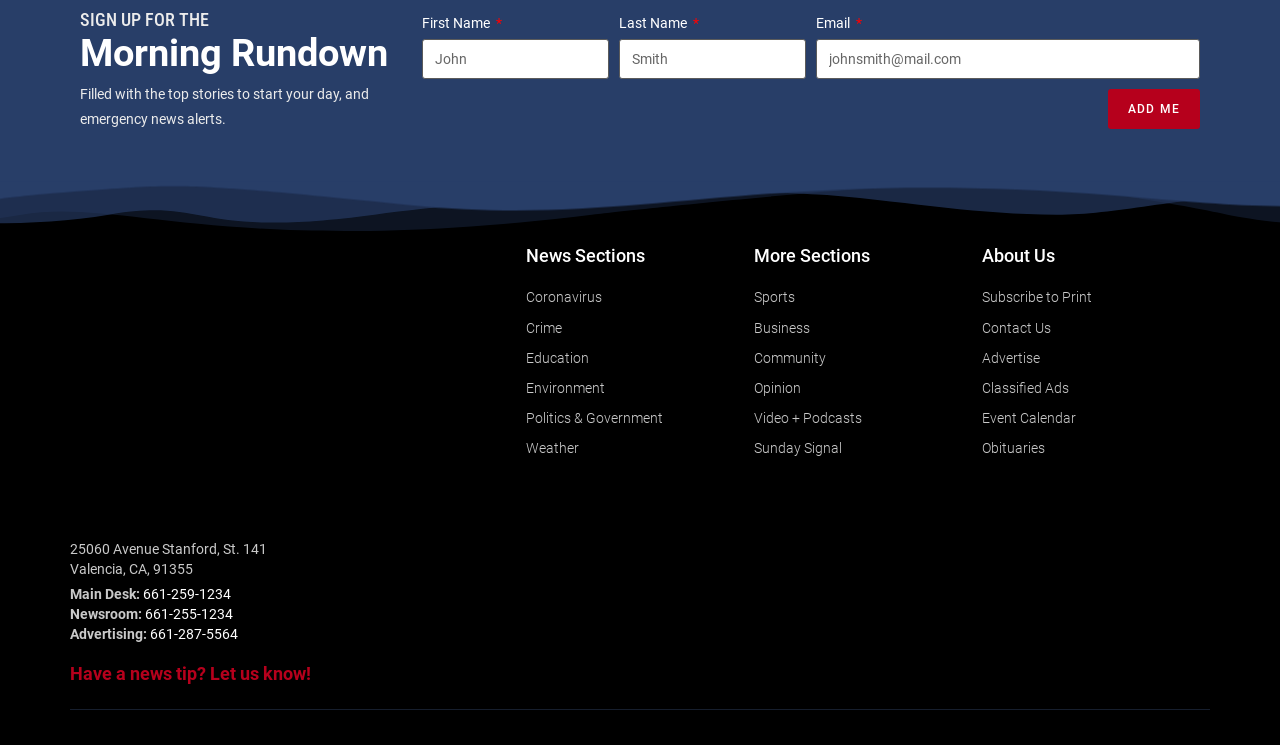What are the different news sections available?
Please use the visual content to give a single word or phrase answer.

Coronavirus, Crime, Education, etc.